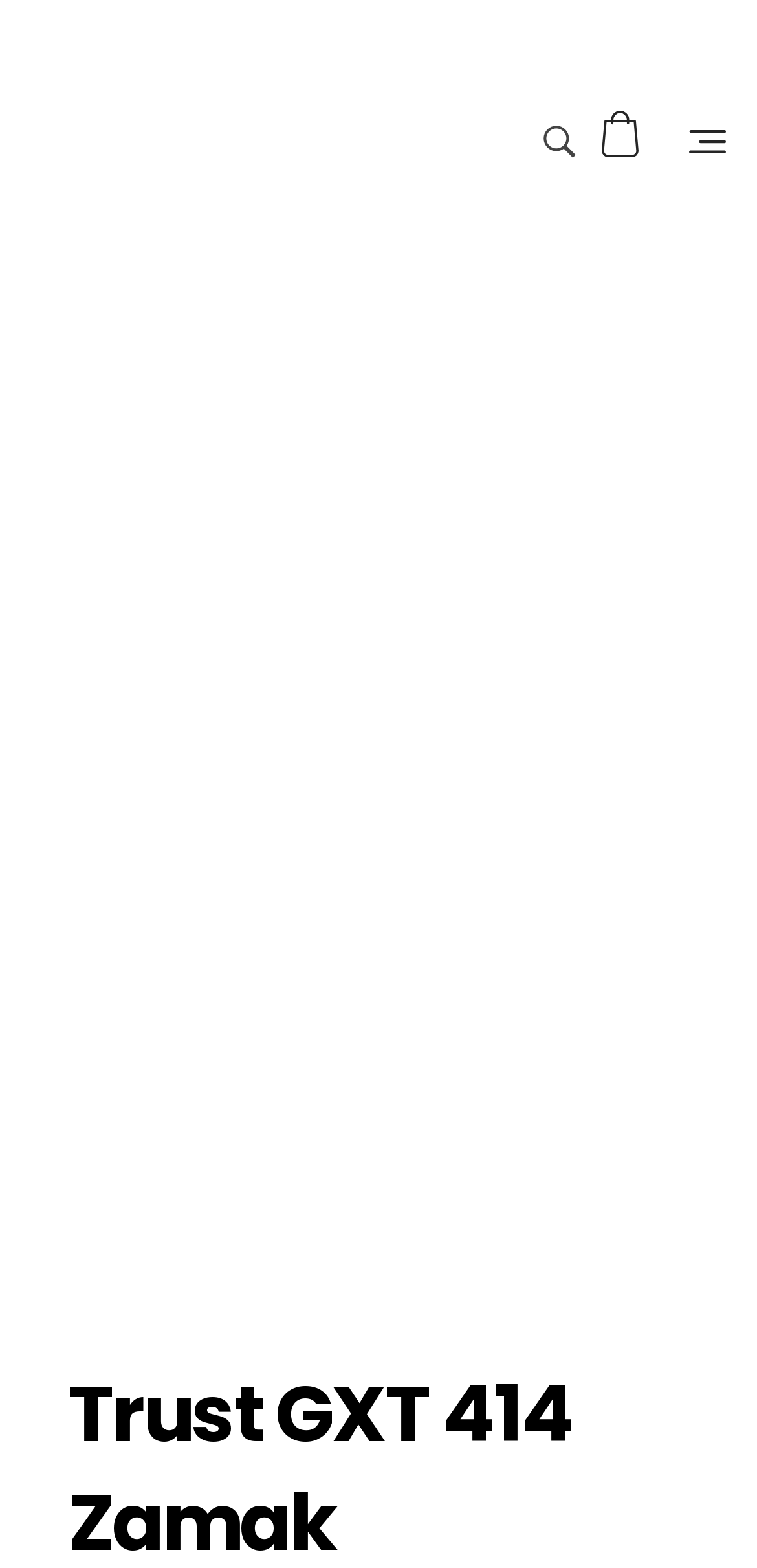Provide the bounding box coordinates of the UI element this sentence describes: "aria-label="Instagram"".

None